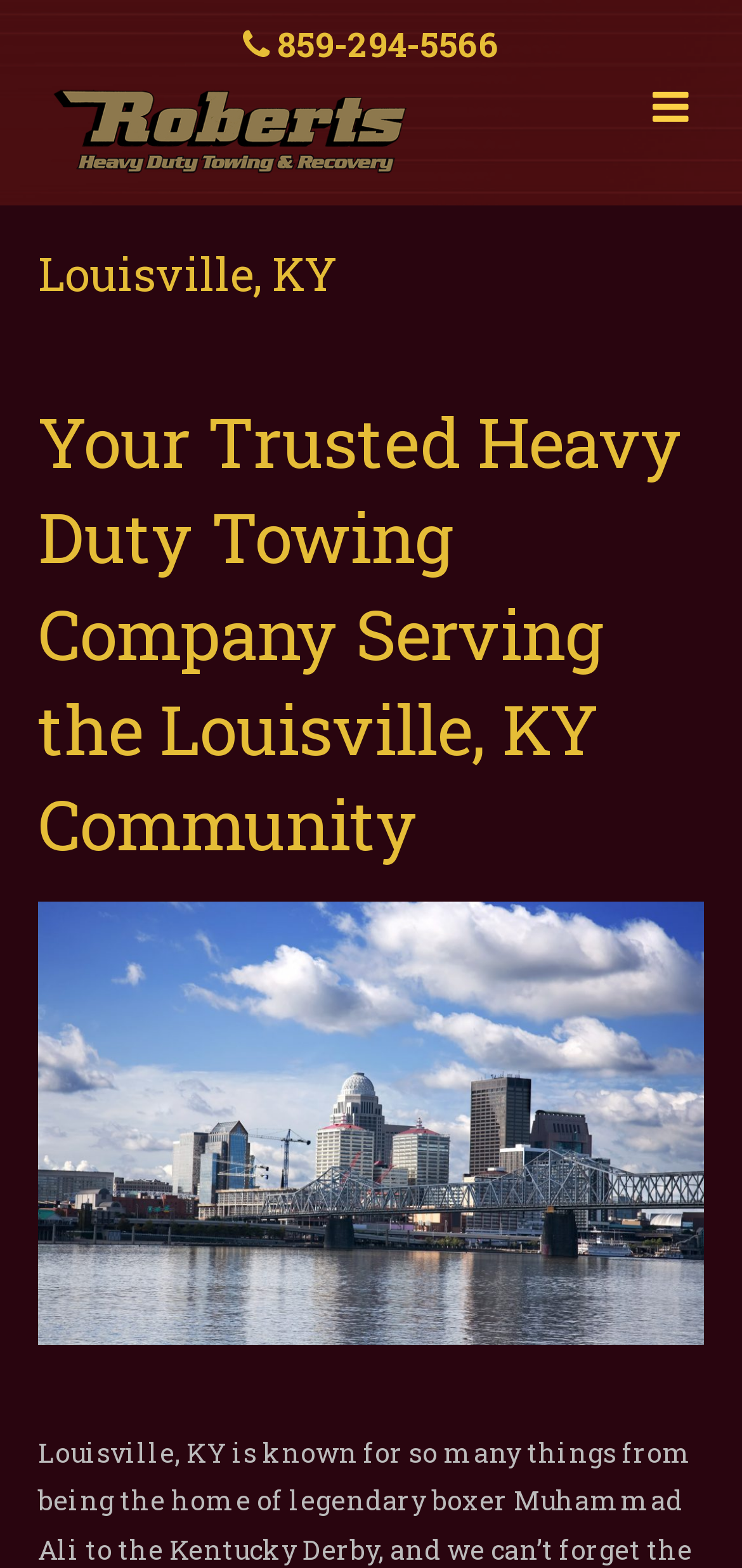Give a one-word or short phrase answer to the question: 
What is the icon on the top right corner of the webpage?

Envelope